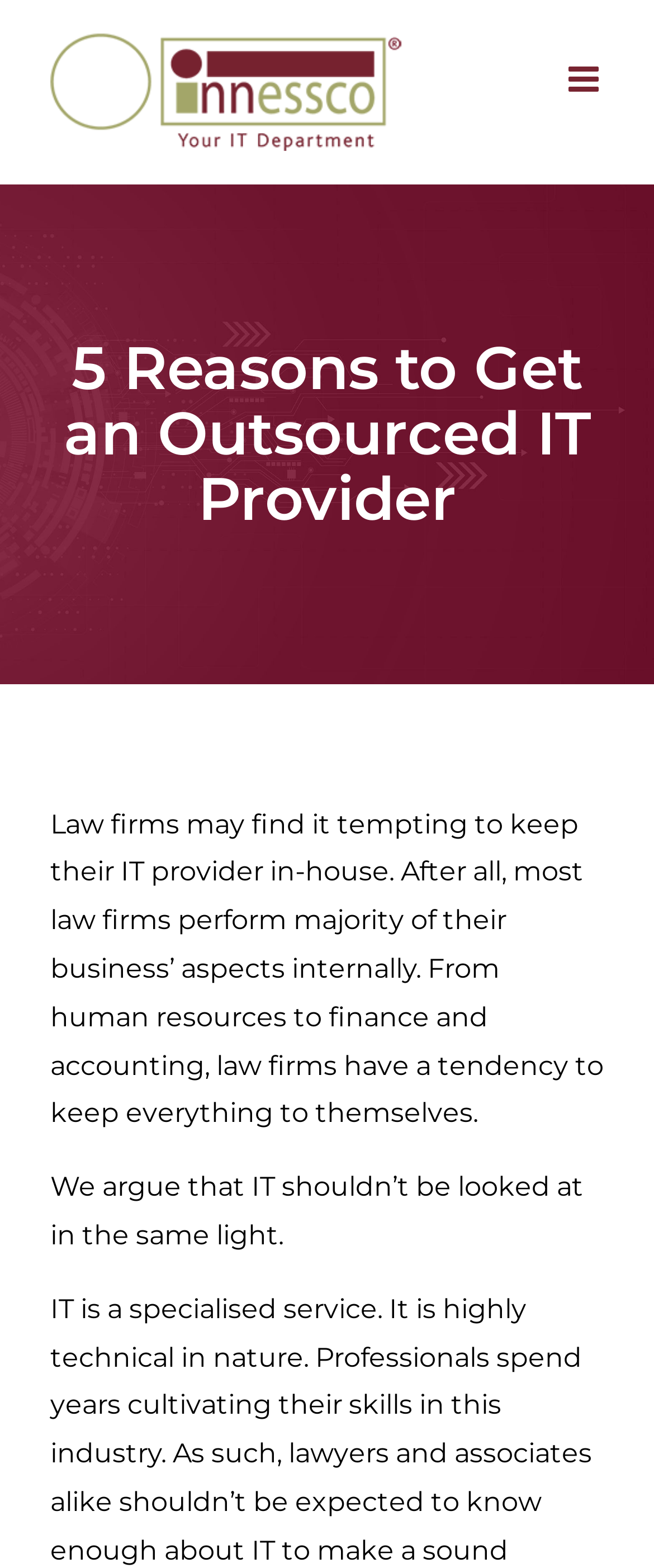Find the bounding box of the element with the following description: "aria-label="Toggle mobile menu"". The coordinates must be four float numbers between 0 and 1, formatted as [left, top, right, bottom].

[0.869, 0.04, 0.923, 0.062]